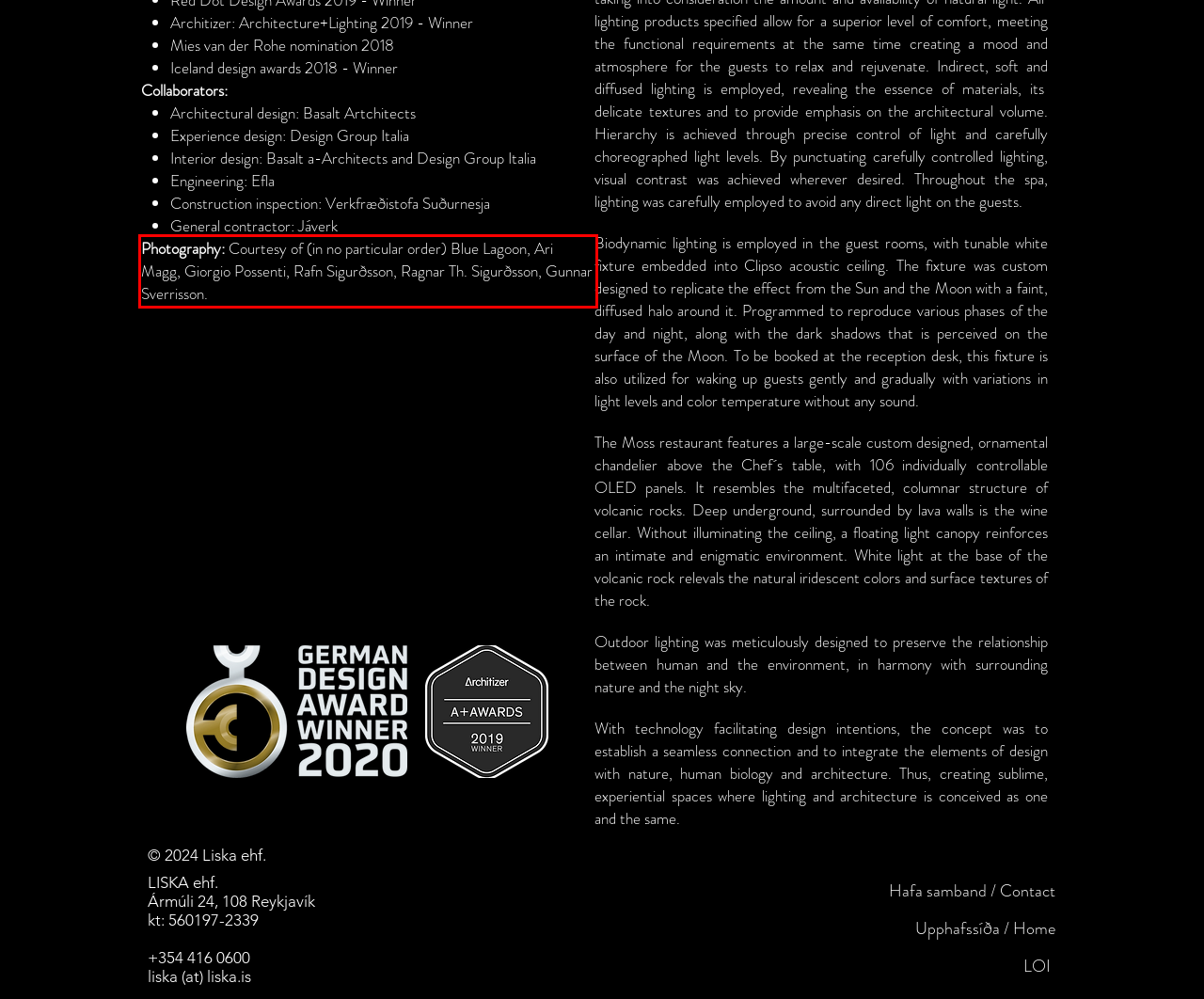Within the screenshot of a webpage, identify the red bounding box and perform OCR to capture the text content it contains.

Photography: Courtesy of (in no particular order) Blue Lagoon, Ari Magg, Giorgio Possenti, Rafn Sigurðsson, Ragnar Th. Sigurðsson, Gunnar Sverrisson.